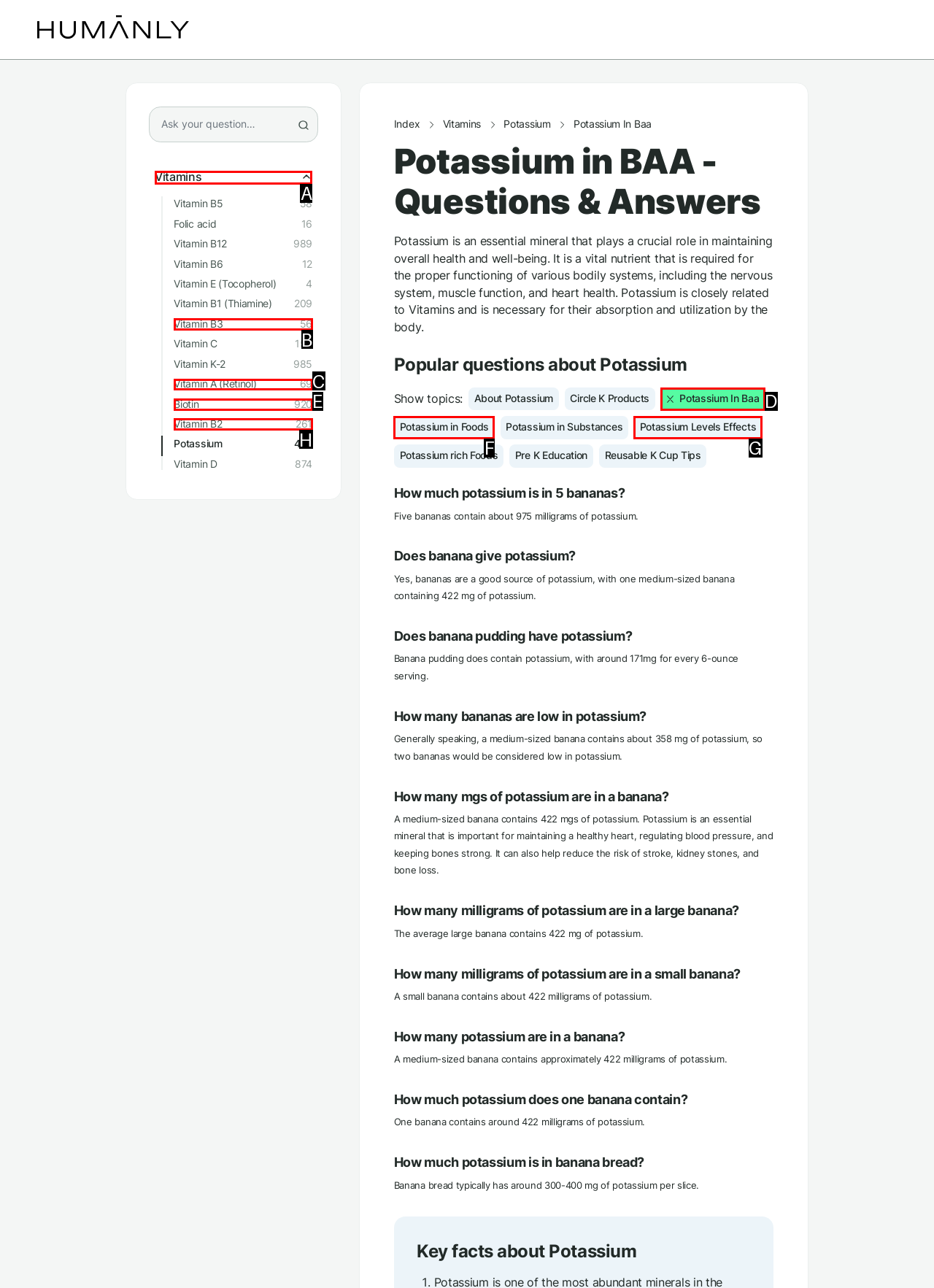Select the HTML element to finish the task: Click on Vitamins Reply with the letter of the correct option.

A